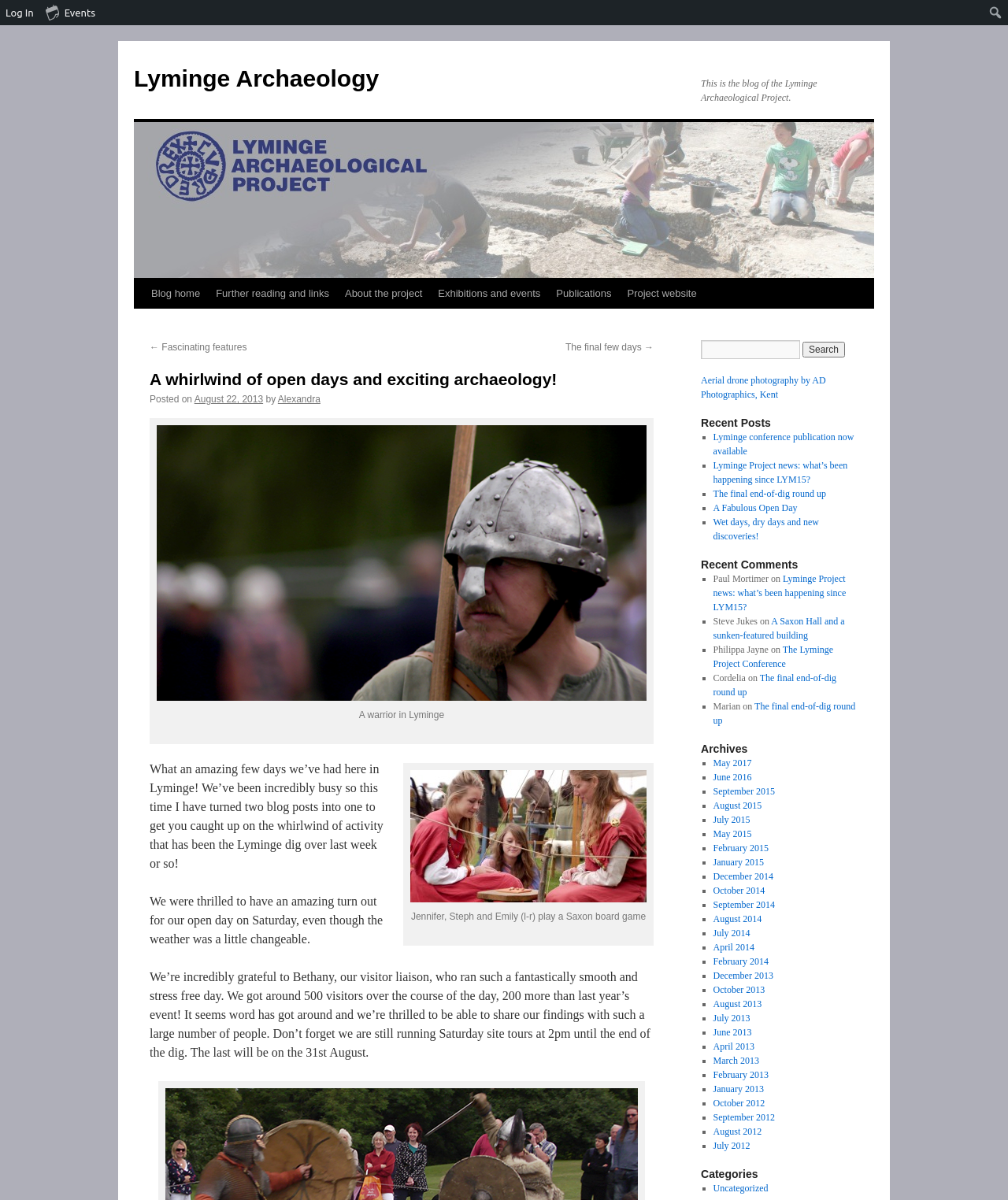Determine the bounding box for the described UI element: "2 Firmware / DSOS".

None